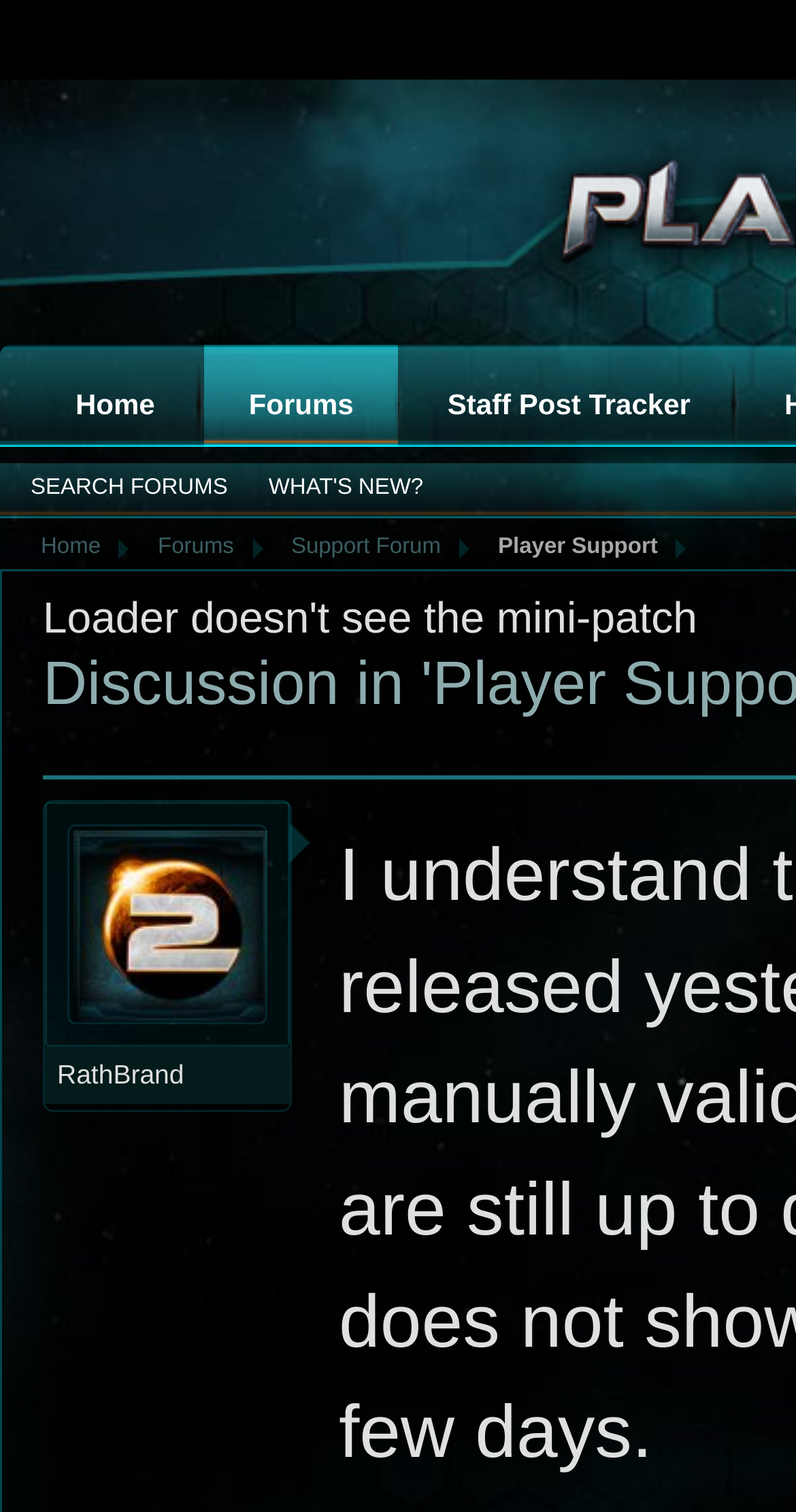Find the bounding box coordinates for the HTML element specified by: "RathBrand".

[0.072, 0.334, 0.349, 0.355]